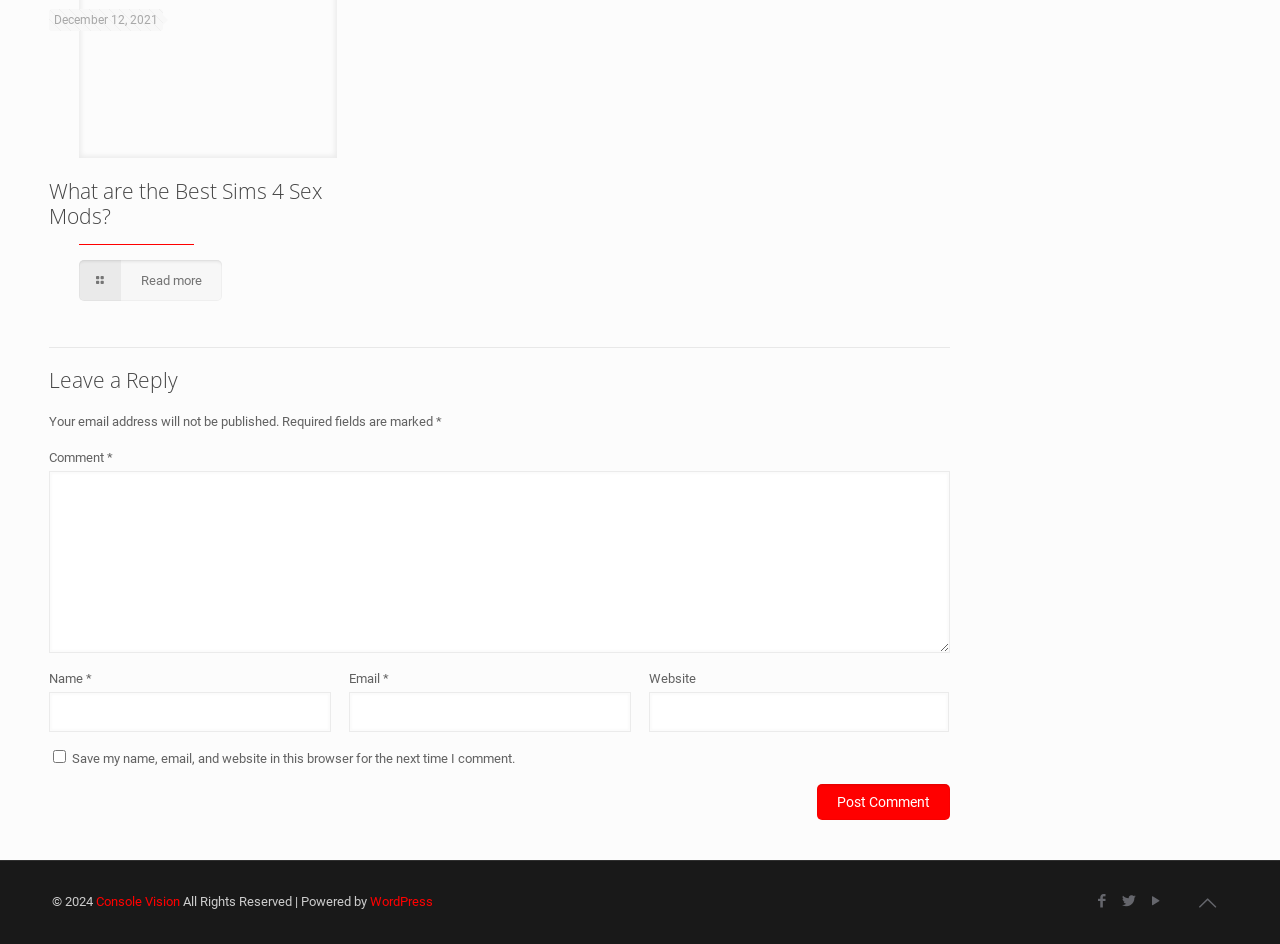Please specify the bounding box coordinates of the element that should be clicked to execute the given instruction: 'Enter your name'. Ensure the coordinates are four float numbers between 0 and 1, expressed as [left, top, right, bottom].

[0.038, 0.733, 0.259, 0.775]